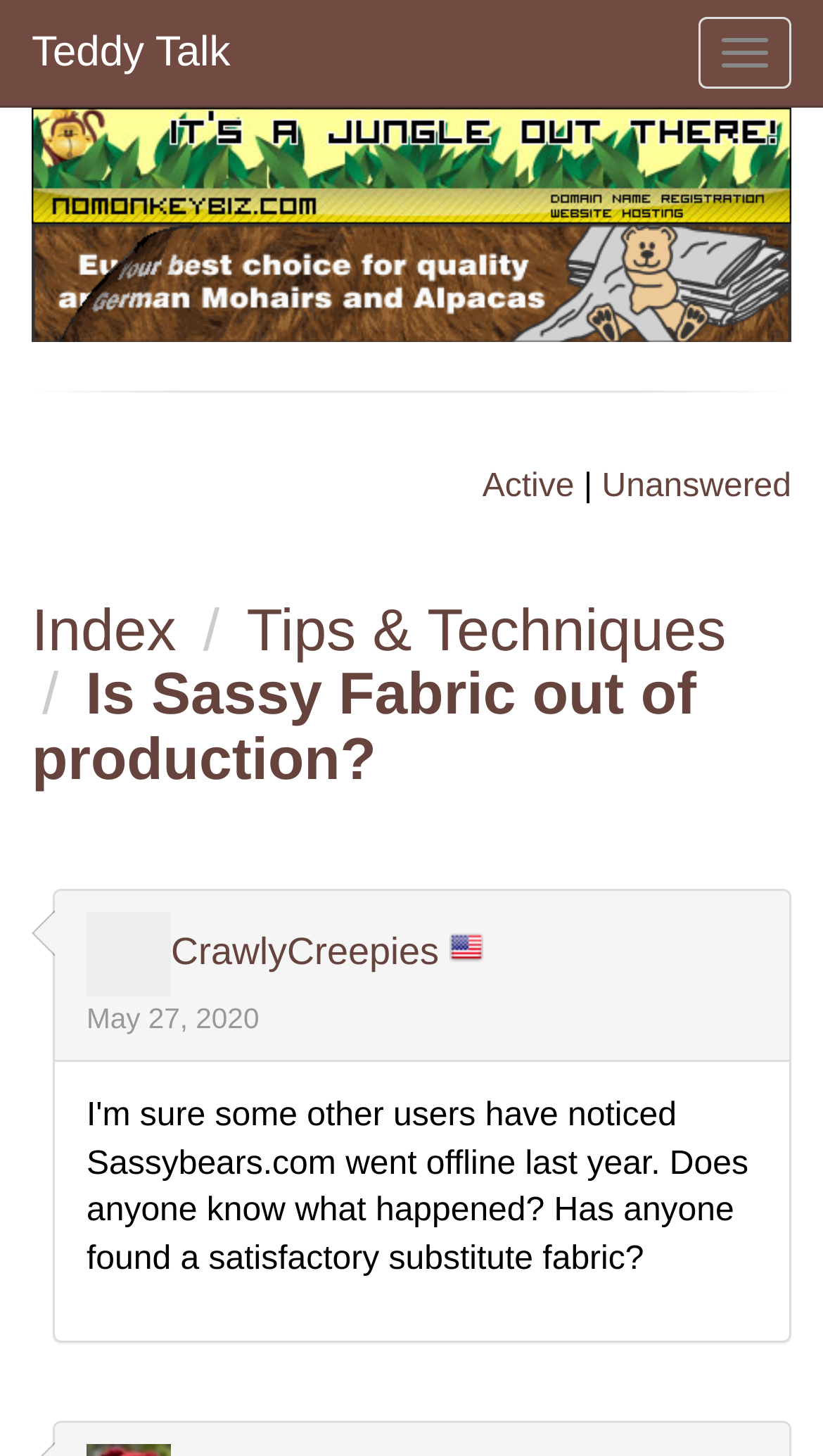Offer a comprehensive description of the webpage’s content and structure.

The webpage appears to be a forum or discussion board, with a focus on Teddy Talk, a community for creating, collecting, and connecting. At the top right corner, there is a button to toggle navigation. Below it, there are two links, "Teddy Talk" and "No Monkey Biz - Domain name registration, hosting", with the latter accompanied by an image. Next to it is another link, "Intercal Trading Group - Your mohair supplier", also accompanied by an image.

A horizontal separator line divides the top section from the main content. Below the separator, there are several links, including "Active", "Unanswered", and "Index", which suggest that the webpage is a discussion forum. The link "Tips & Techniques" is prominently displayed, and below it is a link to the specific topic "Is Sassy Fabric out of production?".

The main content of the webpage is a post from a user named CrawlyCreepies, dated May 27, 2020, from the United States. The post has a heading with the user's name and location, and includes two links to the user's profile, accompanied by an image.